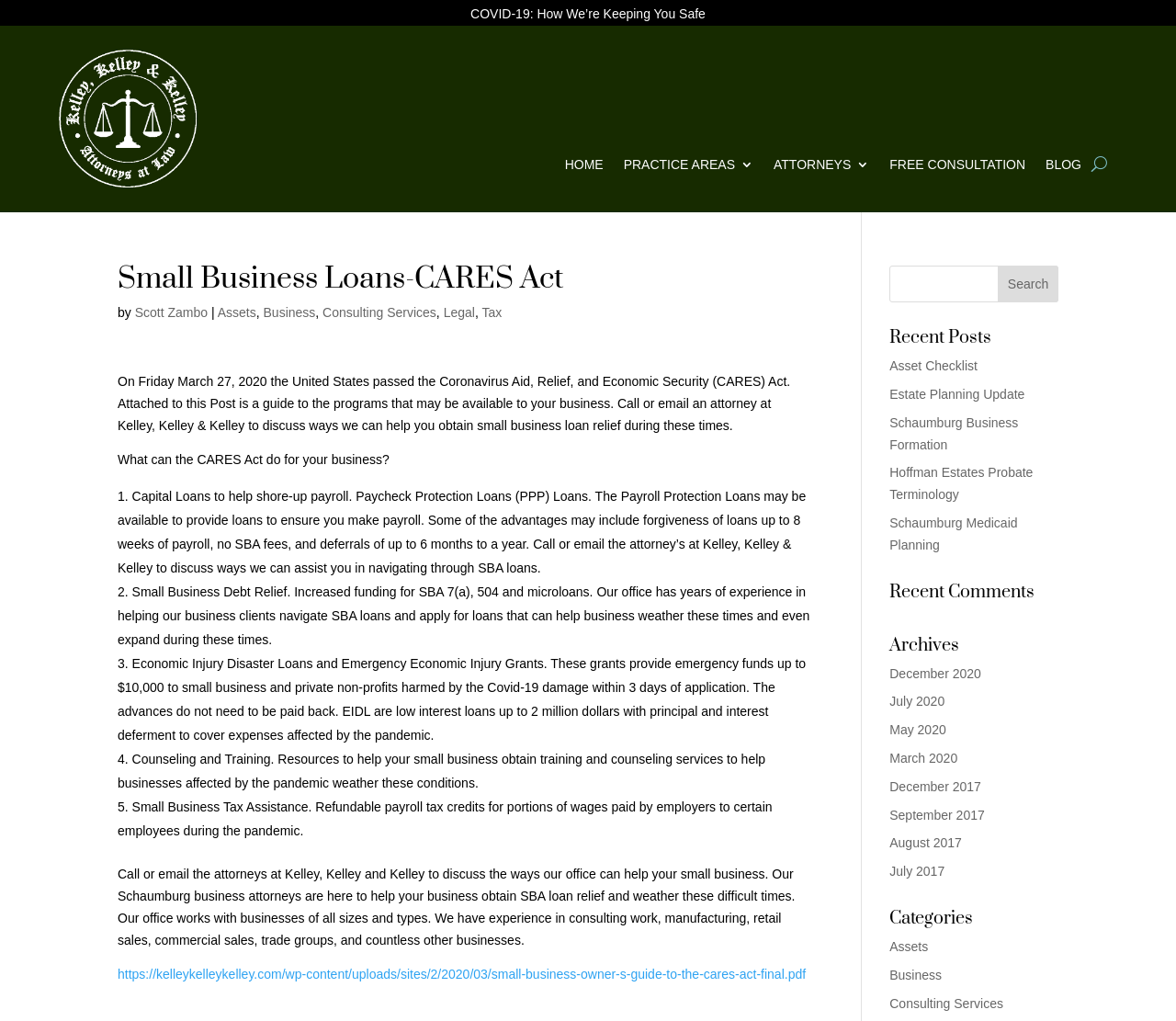Determine the coordinates of the bounding box that should be clicked to complete the instruction: "Search for something". The coordinates should be represented by four float numbers between 0 and 1: [left, top, right, bottom].

[0.756, 0.26, 0.9, 0.296]